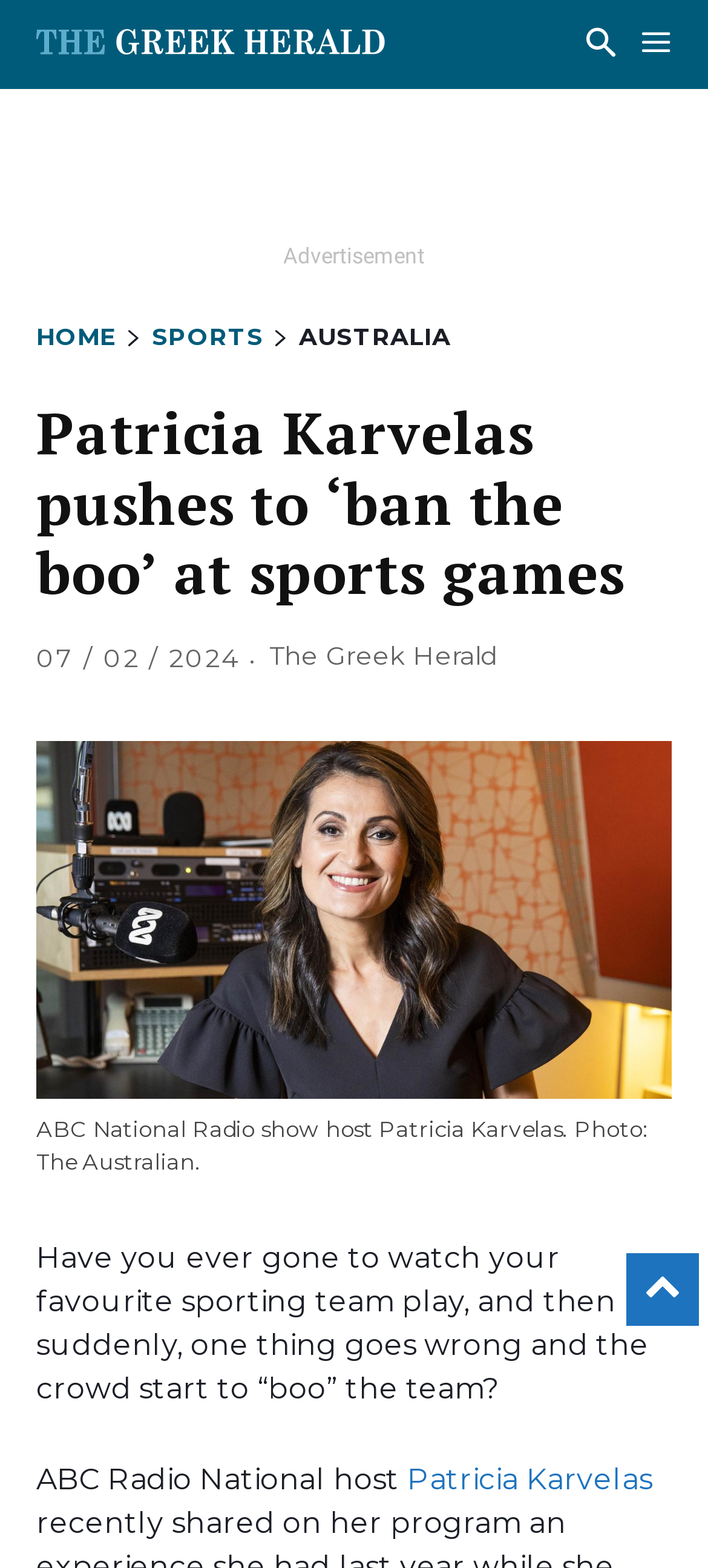What is the date of the article?
Answer the question with a single word or phrase by looking at the picture.

07 / 02 / 2024